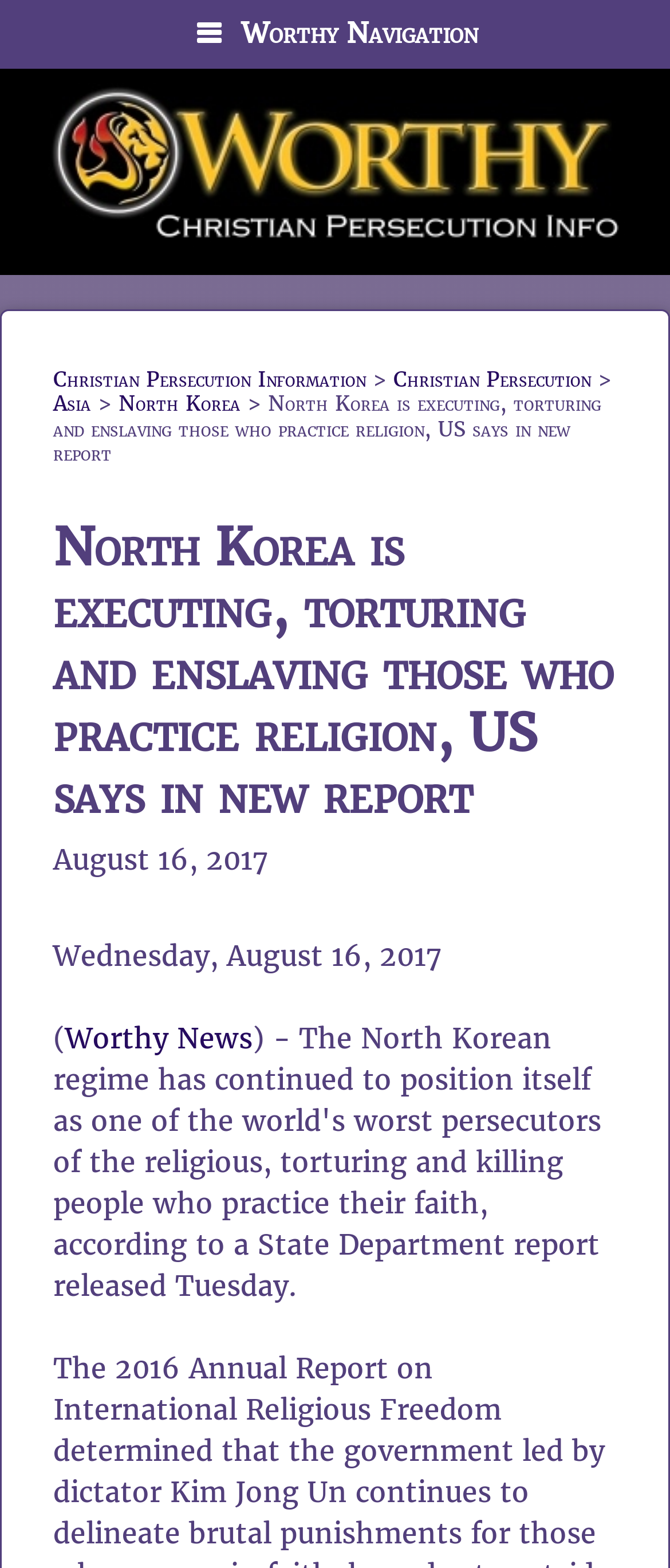Identify the bounding box coordinates for the UI element described as follows: "Worthy Navigation". Ensure the coordinates are four float numbers between 0 and 1, formatted as [left, top, right, bottom].

[0.0, 0.0, 1.0, 0.044]